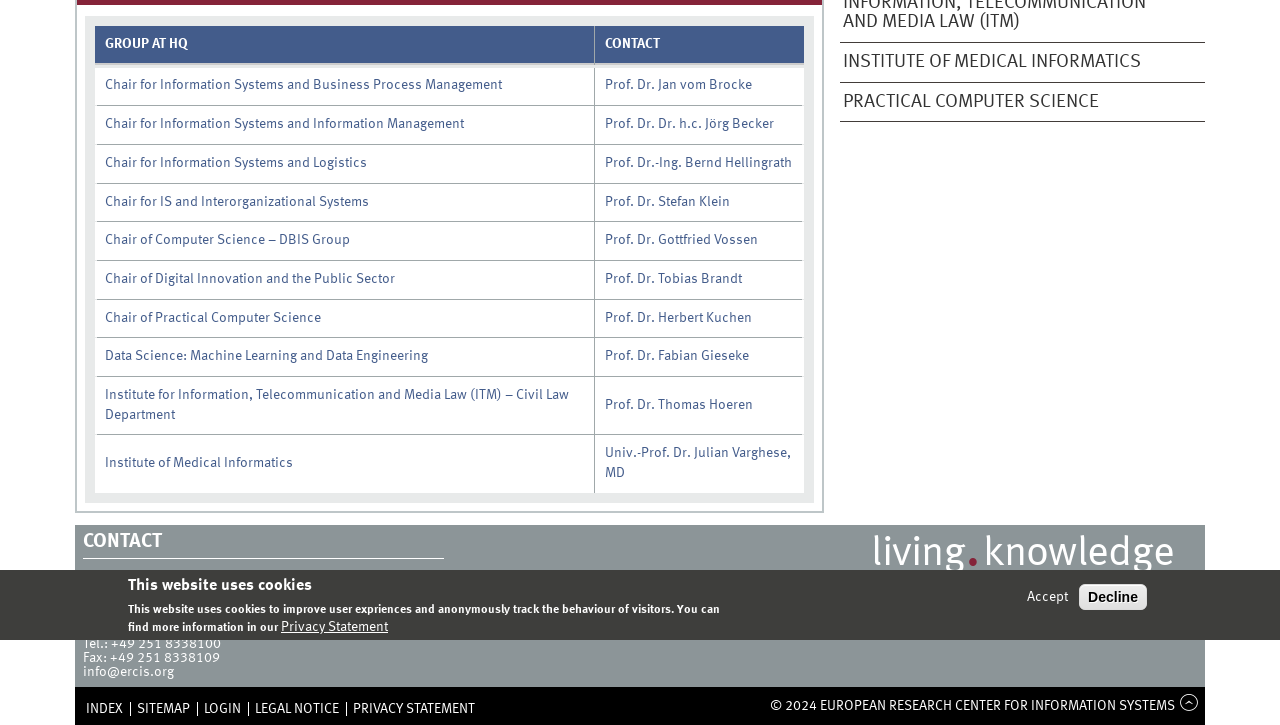Identify the bounding box coordinates for the UI element described as follows: "Privacy Statement". Ensure the coordinates are four float numbers between 0 and 1, formatted as [left, top, right, bottom].

[0.22, 0.854, 0.303, 0.876]